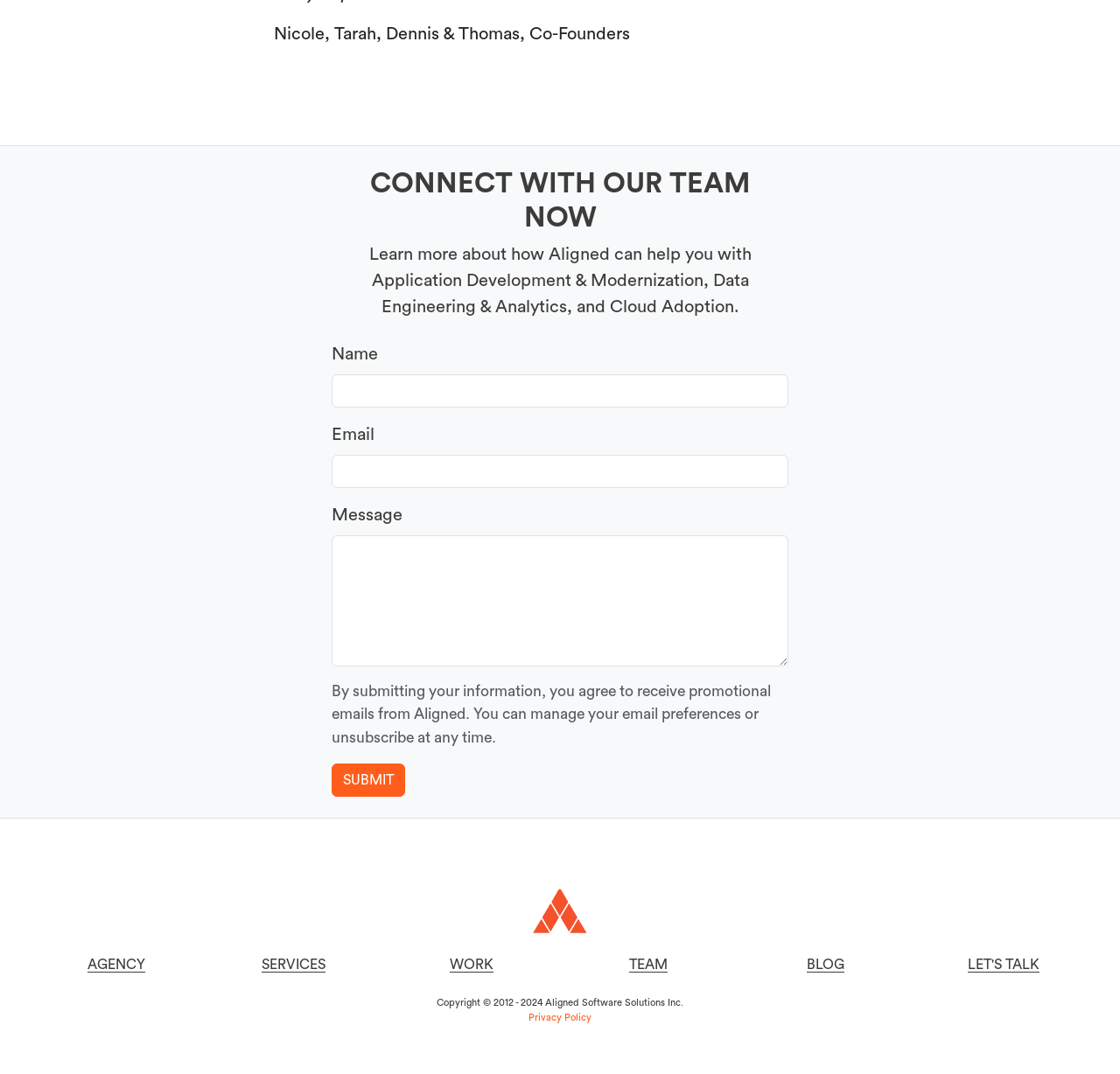Find the bounding box coordinates of the clickable area that will achieve the following instruction: "View the blog".

[0.721, 0.892, 0.754, 0.905]